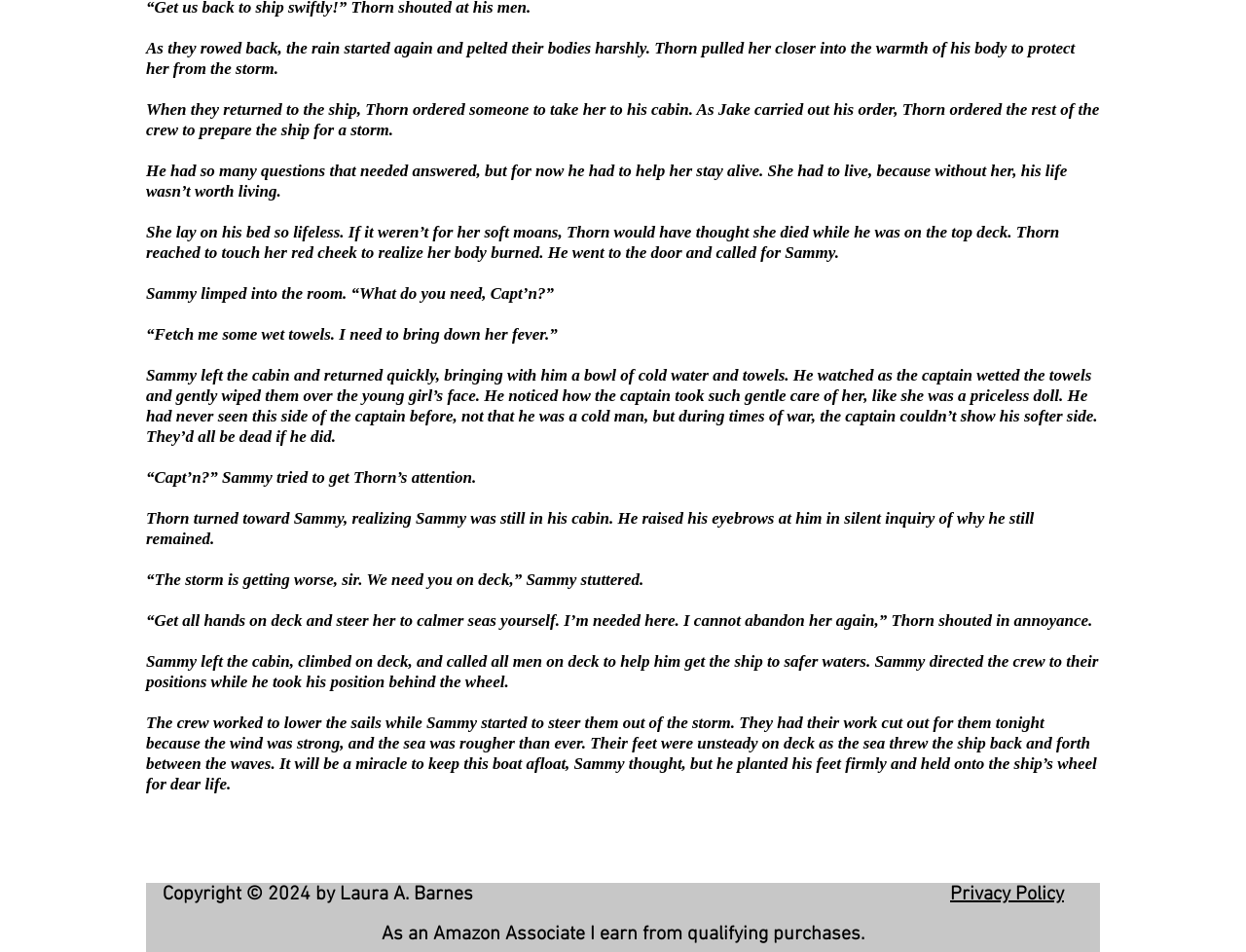Who is the captain of the ship? Refer to the image and provide a one-word or short phrase answer.

Thorn